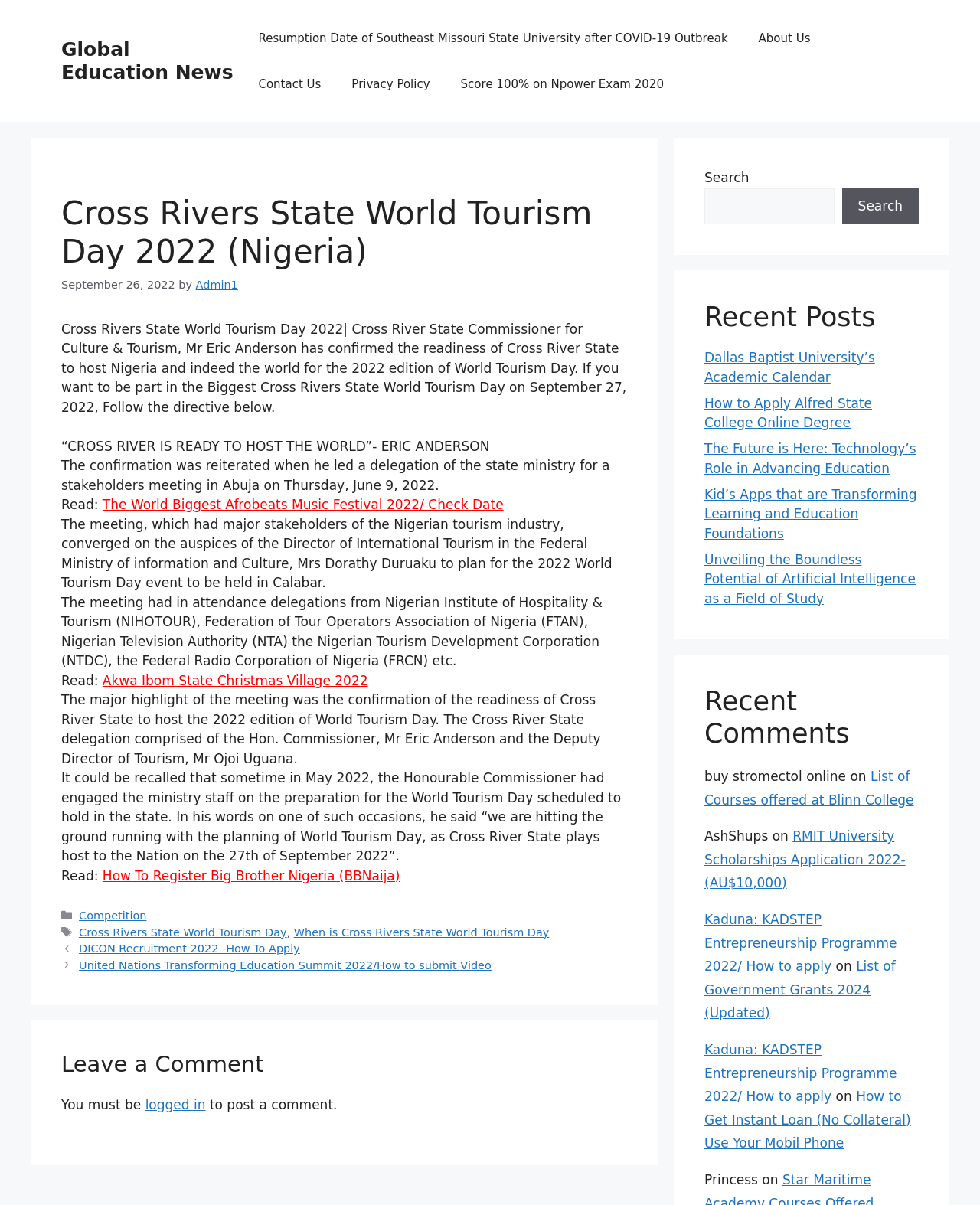Specify the bounding box coordinates of the element's region that should be clicked to achieve the following instruction: "Search for something". The bounding box coordinates consist of four float numbers between 0 and 1, in the format [left, top, right, bottom].

[0.719, 0.156, 0.851, 0.186]